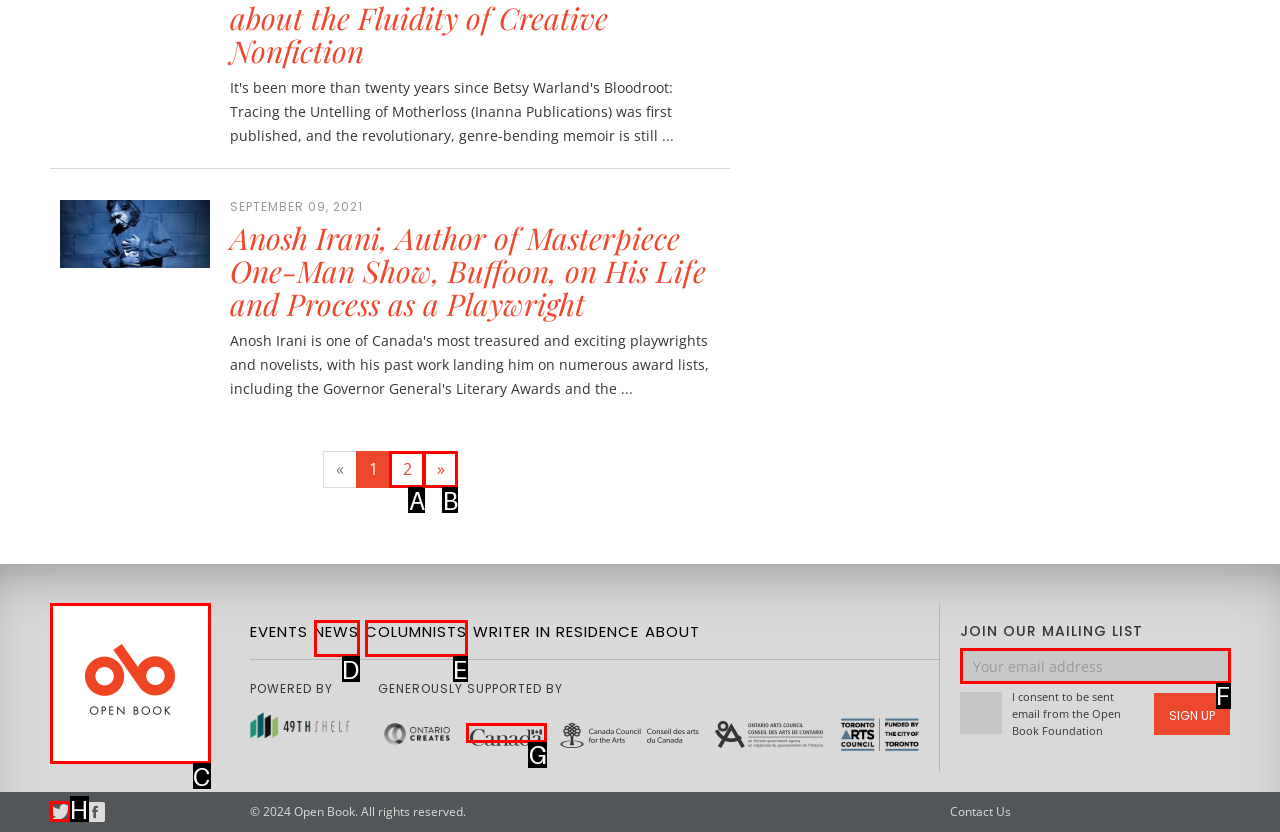Point out the UI element to be clicked for this instruction: Enter email address in the textbox. Provide the answer as the letter of the chosen element.

F